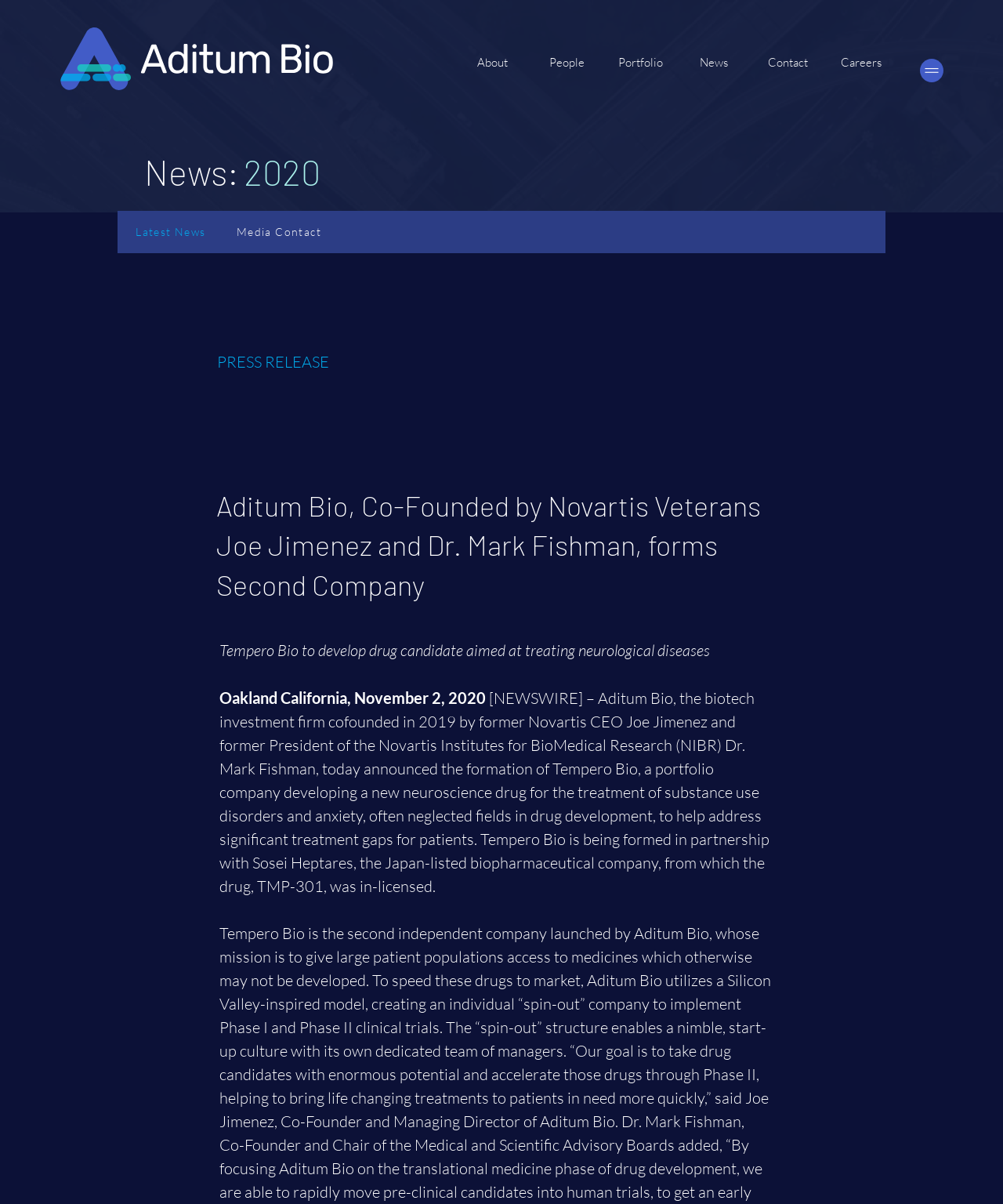What is the name of the portfolio company developing a new neuroscience drug?
Please analyze the image and answer the question with as much detail as possible.

From the webpage, we can see the text 'Tempero Bio to develop drug candidate aimed at treating neurological diseases' which indicates that Tempero Bio is the portfolio company developing a new neuroscience drug.